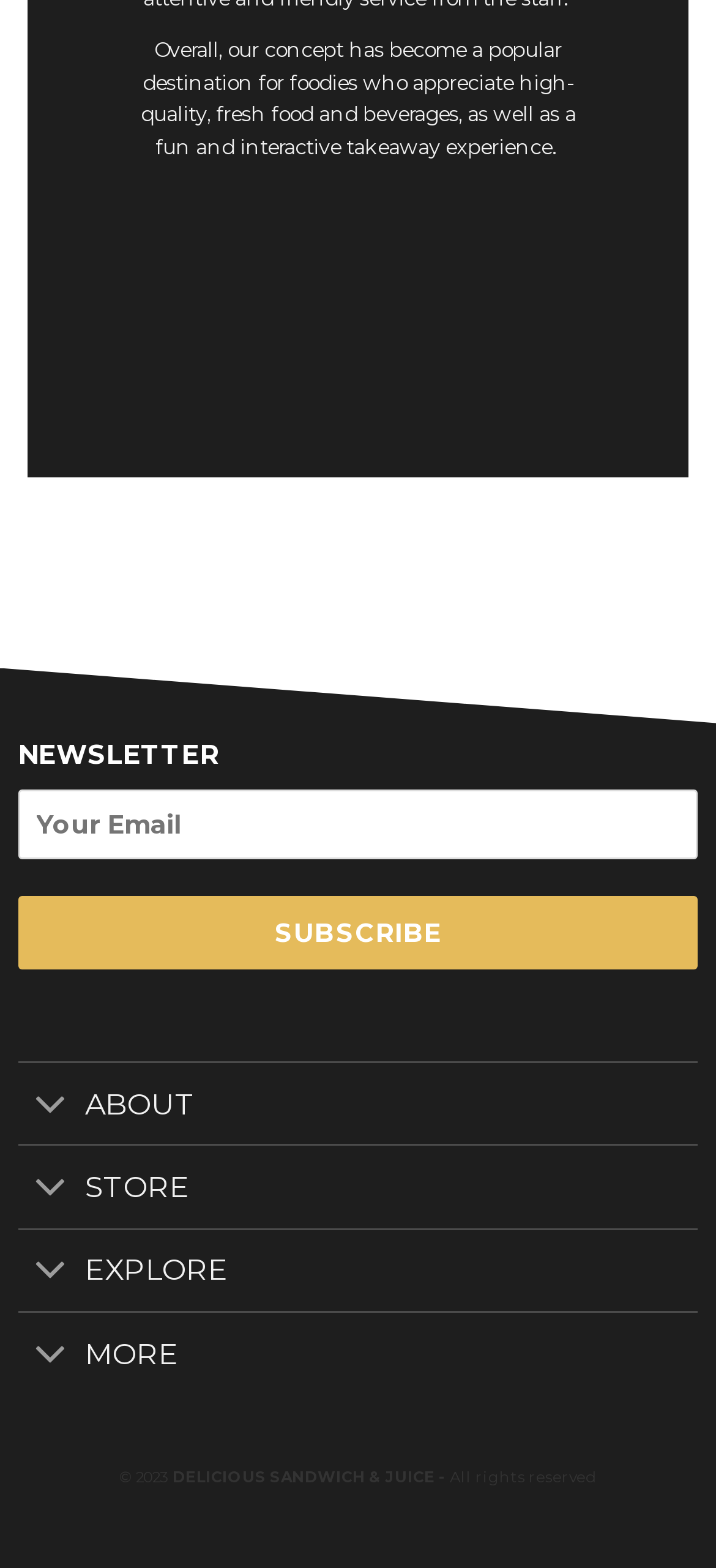Determine the coordinates of the bounding box for the clickable area needed to execute this instruction: "Learn more about the website".

[0.025, 0.677, 0.975, 0.73]